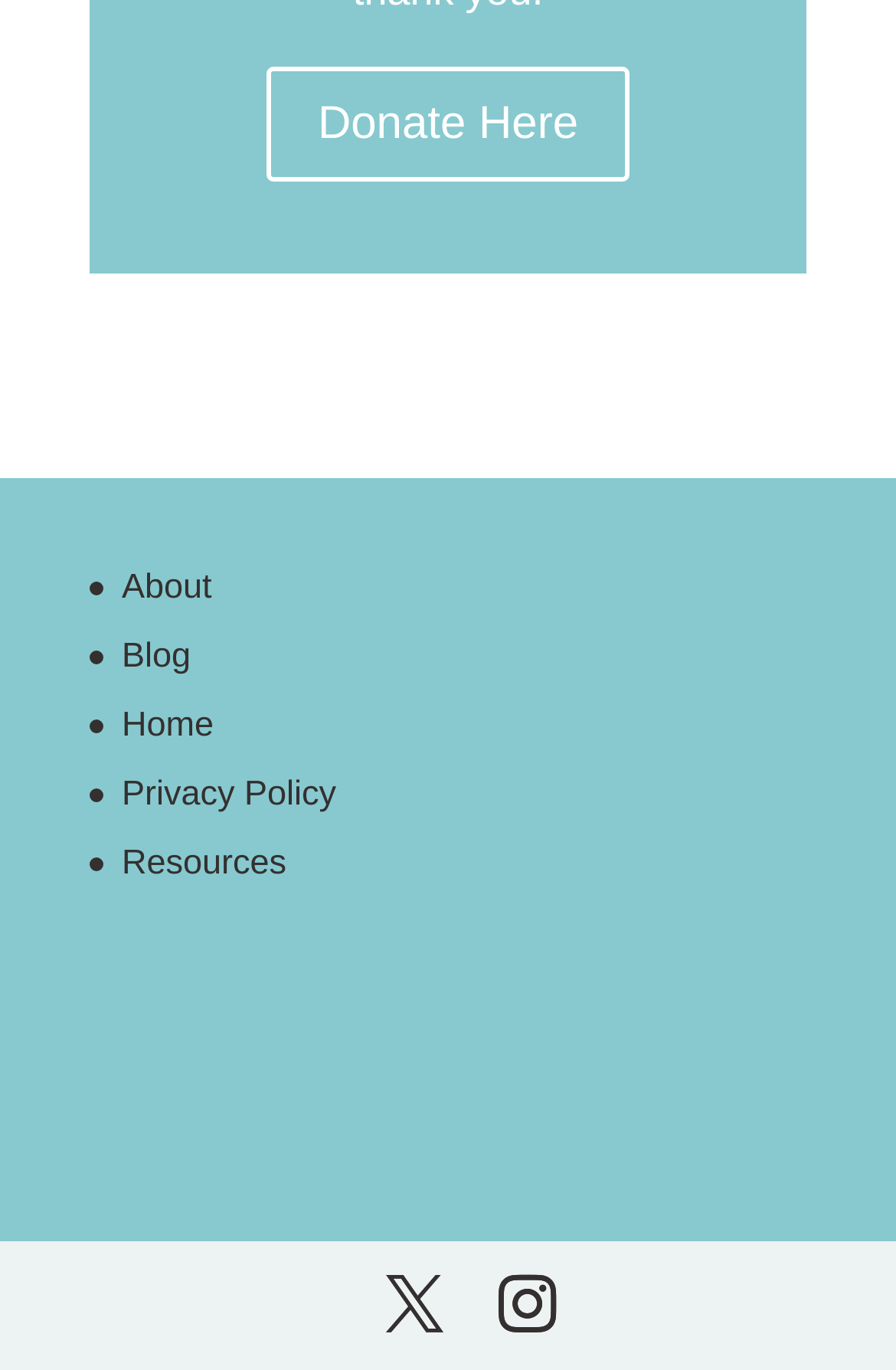Specify the bounding box coordinates of the element's area that should be clicked to execute the given instruction: "Visit About page". The coordinates should be four float numbers between 0 and 1, i.e., [left, top, right, bottom].

[0.136, 0.415, 0.236, 0.443]